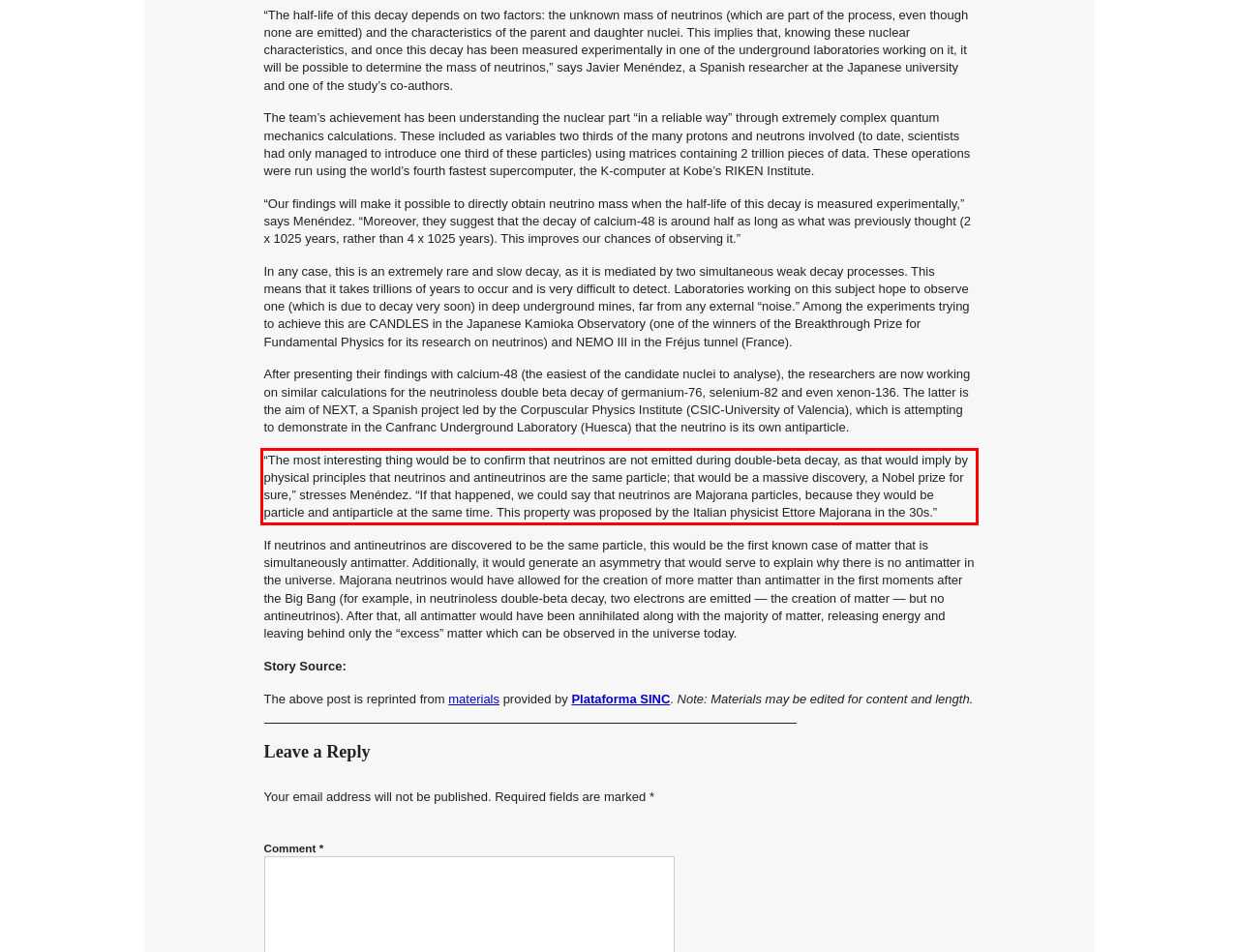You are given a screenshot with a red rectangle. Identify and extract the text within this red bounding box using OCR.

“The most interesting thing would be to confirm that neutrinos are not emitted during double-beta decay, as that would imply by physical principles that neutrinos and antineutrinos are the same particle; that would be a massive discovery, a Nobel prize for sure,” stresses Menéndez. “If that happened, we could say that neutrinos are Majorana particles, because they would be particle and antiparticle at the same time. This property was proposed by the Italian physicist Ettore Majorana in the 30s.”